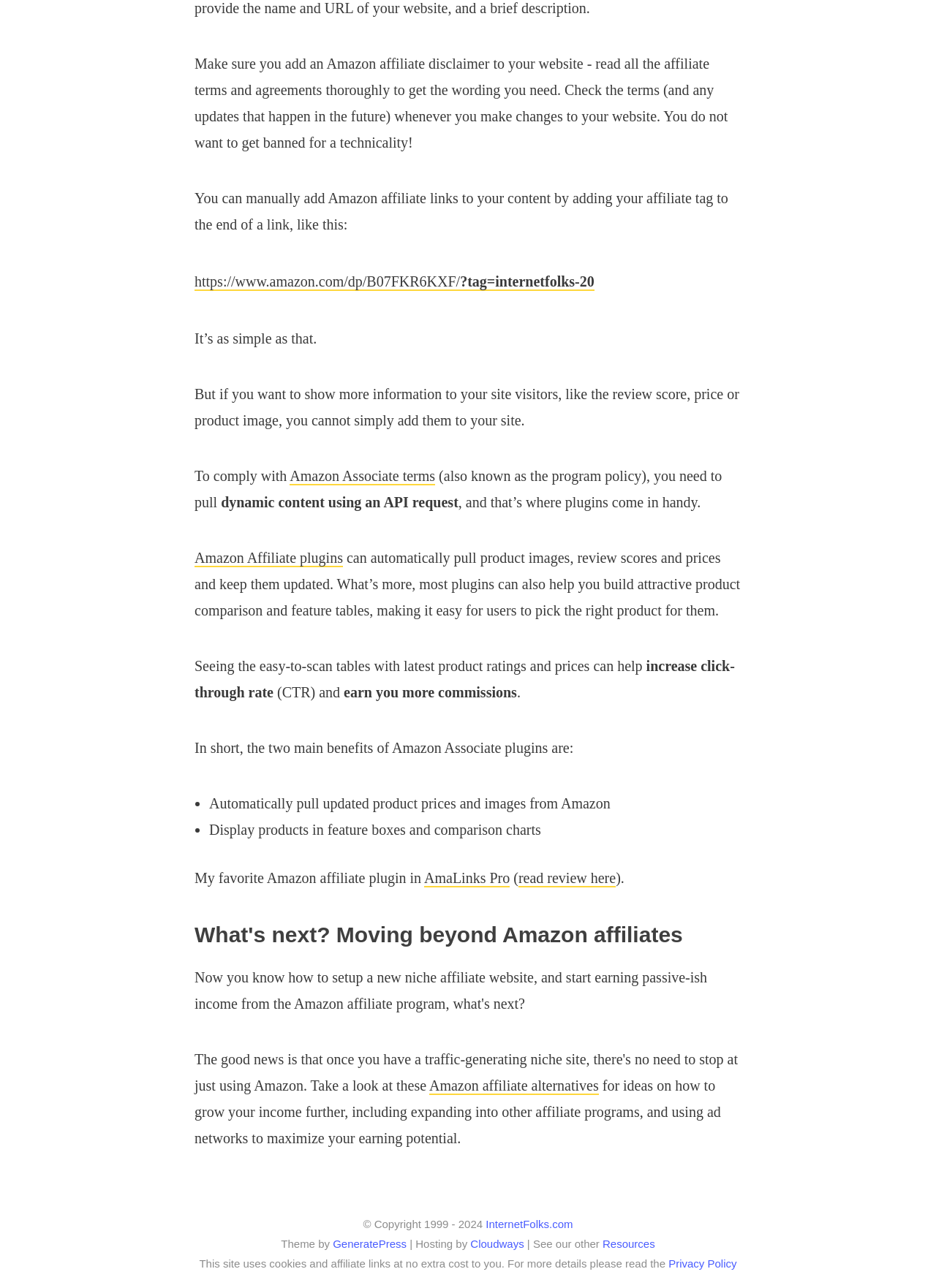Kindly determine the bounding box coordinates for the clickable area to achieve the given instruction: "Check the Privacy Policy".

[0.714, 0.976, 0.787, 0.986]